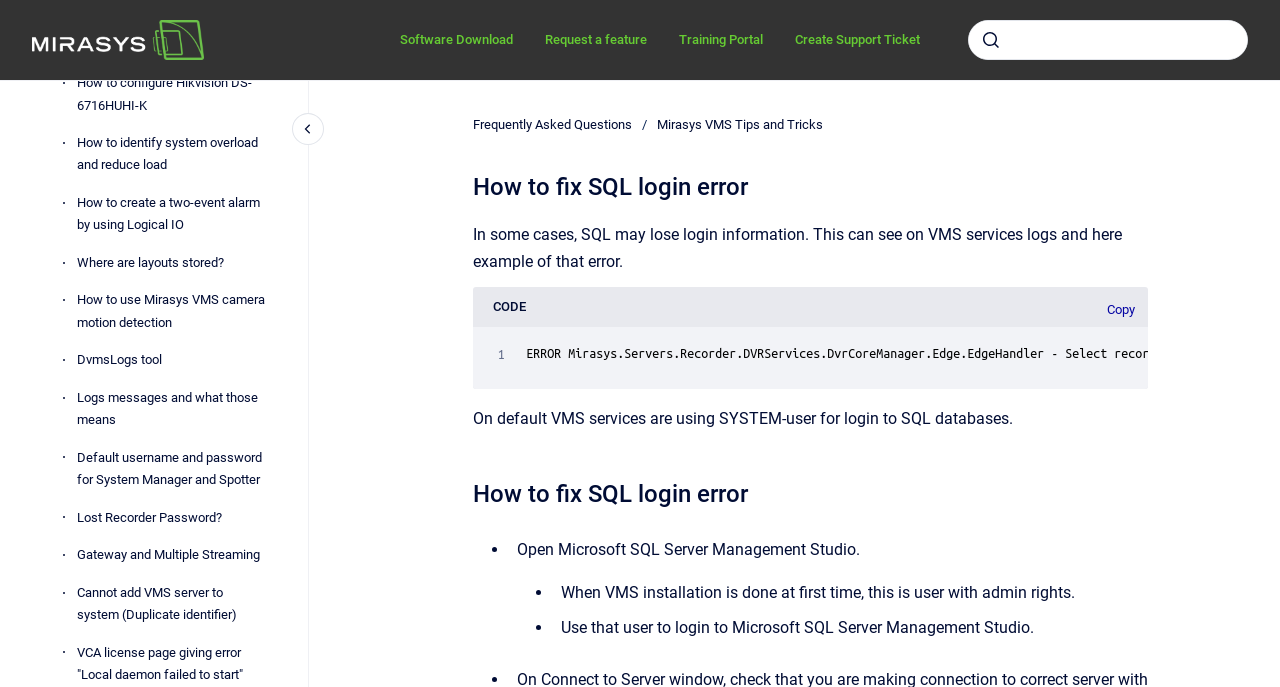Please give a one-word or short phrase response to the following question: 
What is the purpose of the 'Copy' button?

Copy to clipboard